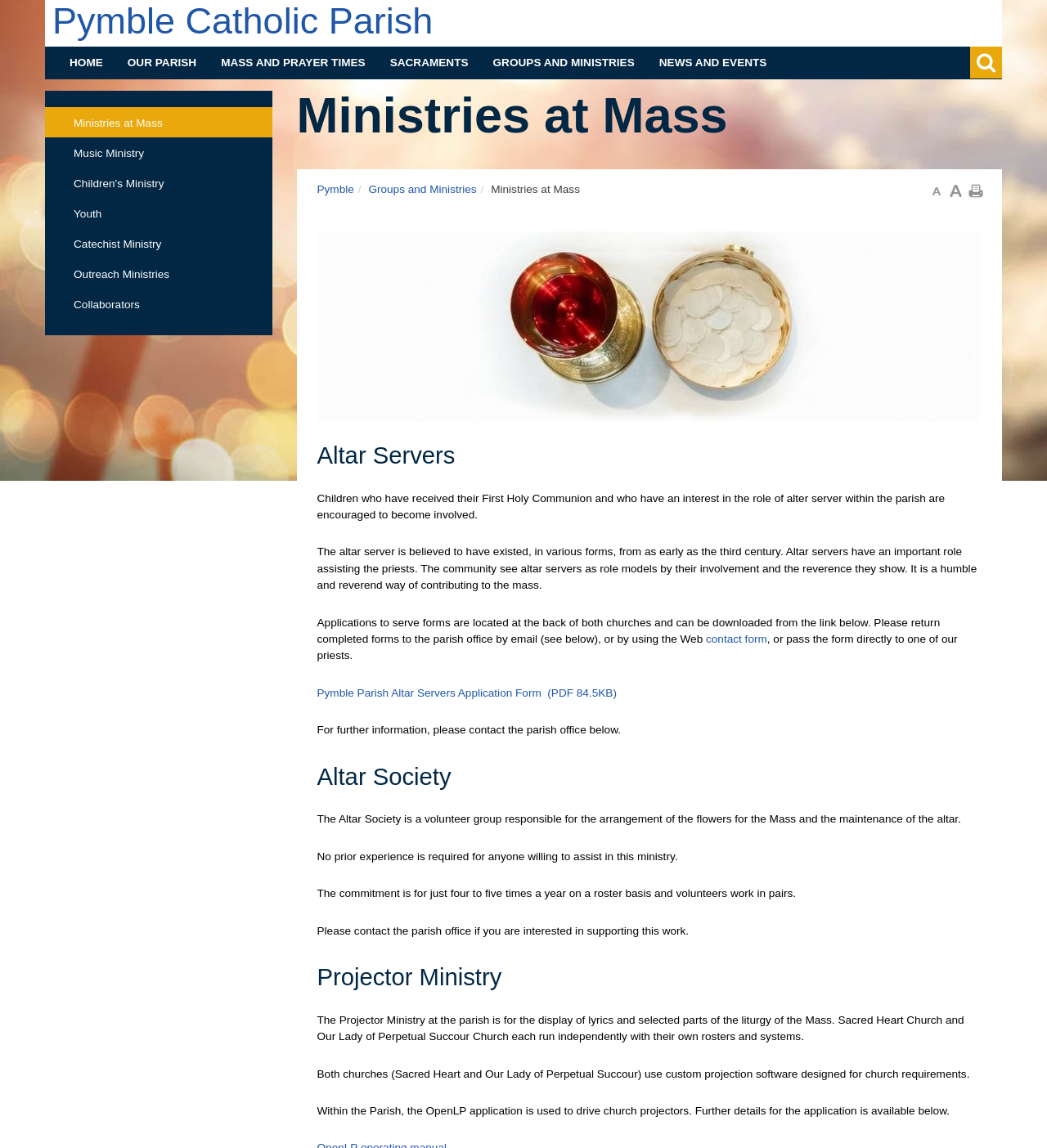Predict the bounding box of the UI element based on the description: "Collaborators". The coordinates should be four float numbers between 0 and 1, formatted as [left, top, right, bottom].

[0.043, 0.251, 0.26, 0.278]